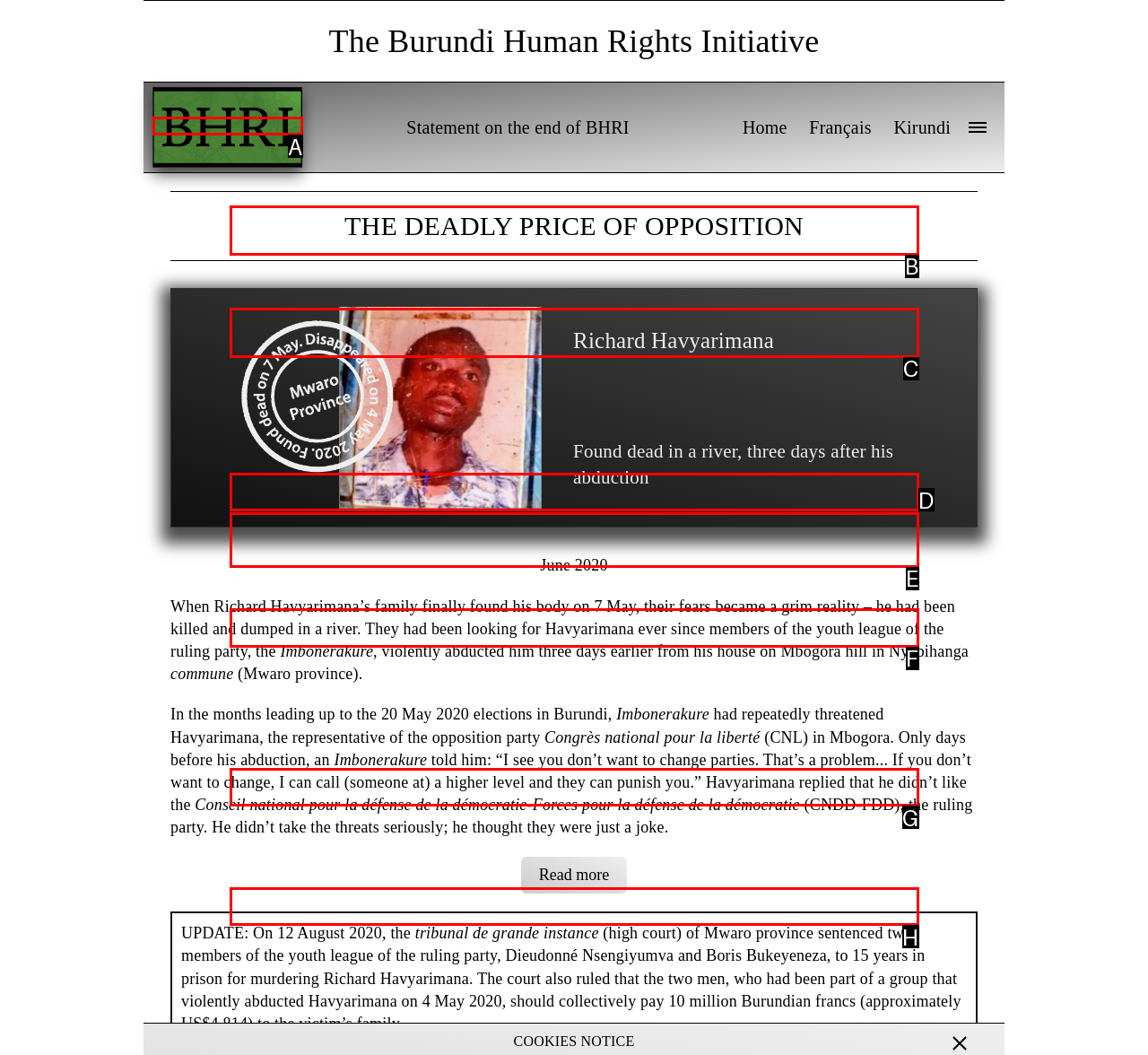Match the option to the description: alt="The Burundi Human Rights Initiative"
State the letter of the correct option from the available choices.

A